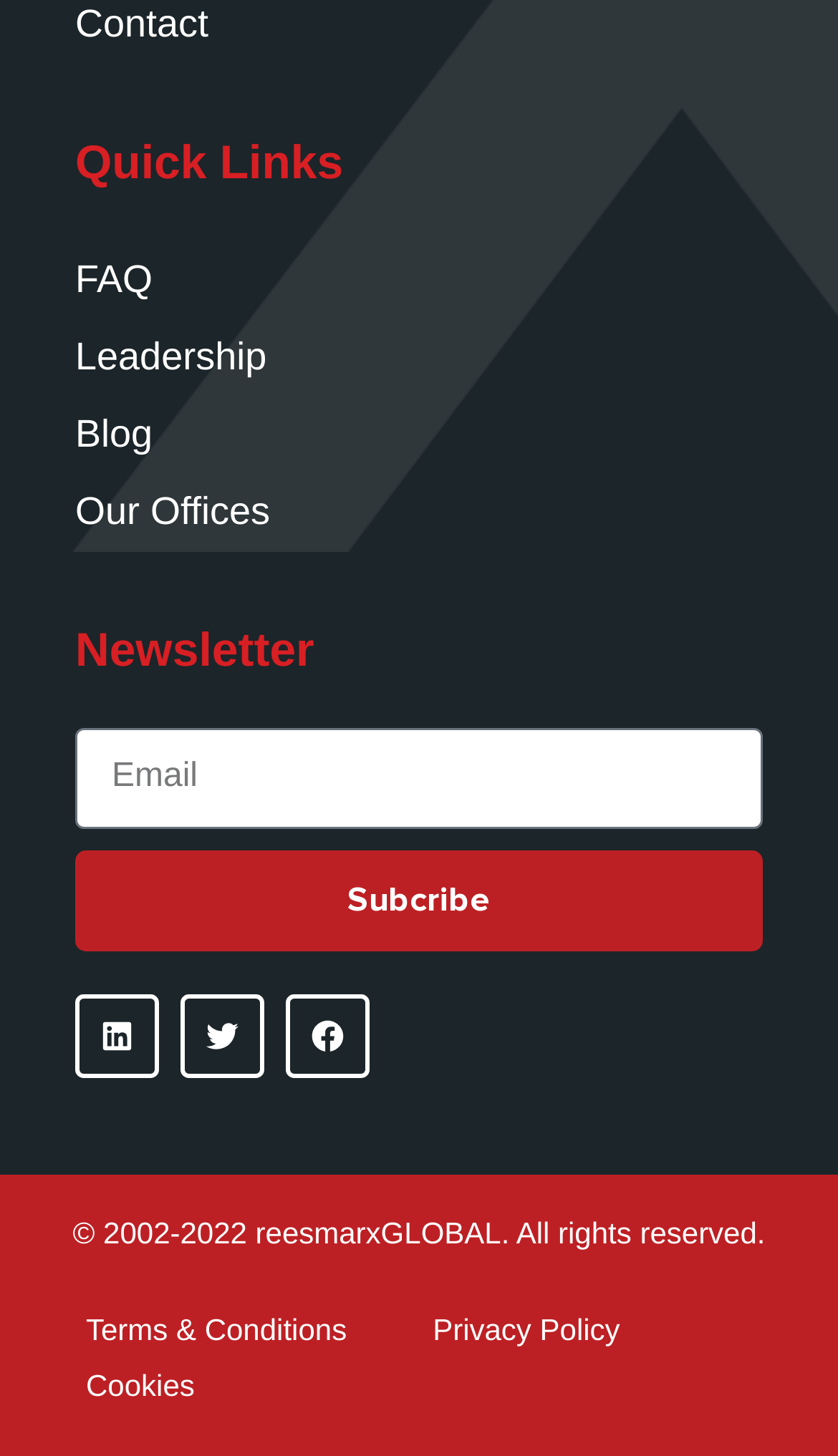How many social media links are there?
Refer to the image and answer the question using a single word or phrase.

3